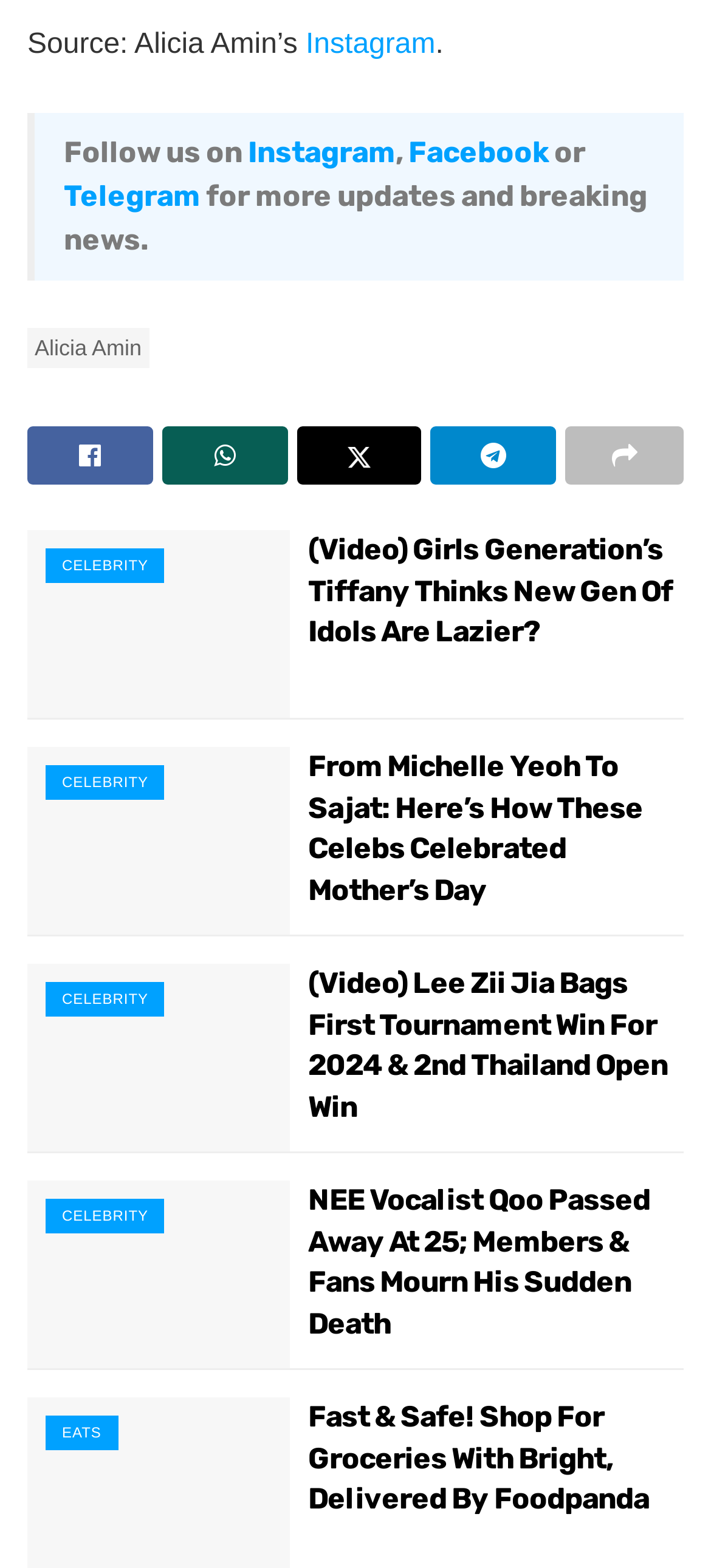Based on what you see in the screenshot, provide a thorough answer to this question: What is the source of the article about Tiffany Young?

The source of the article about Tiffany Young is mentioned as 'Source: IG/tiffanyyoungofficial' in the article section, which indicates that the source is Instagram.